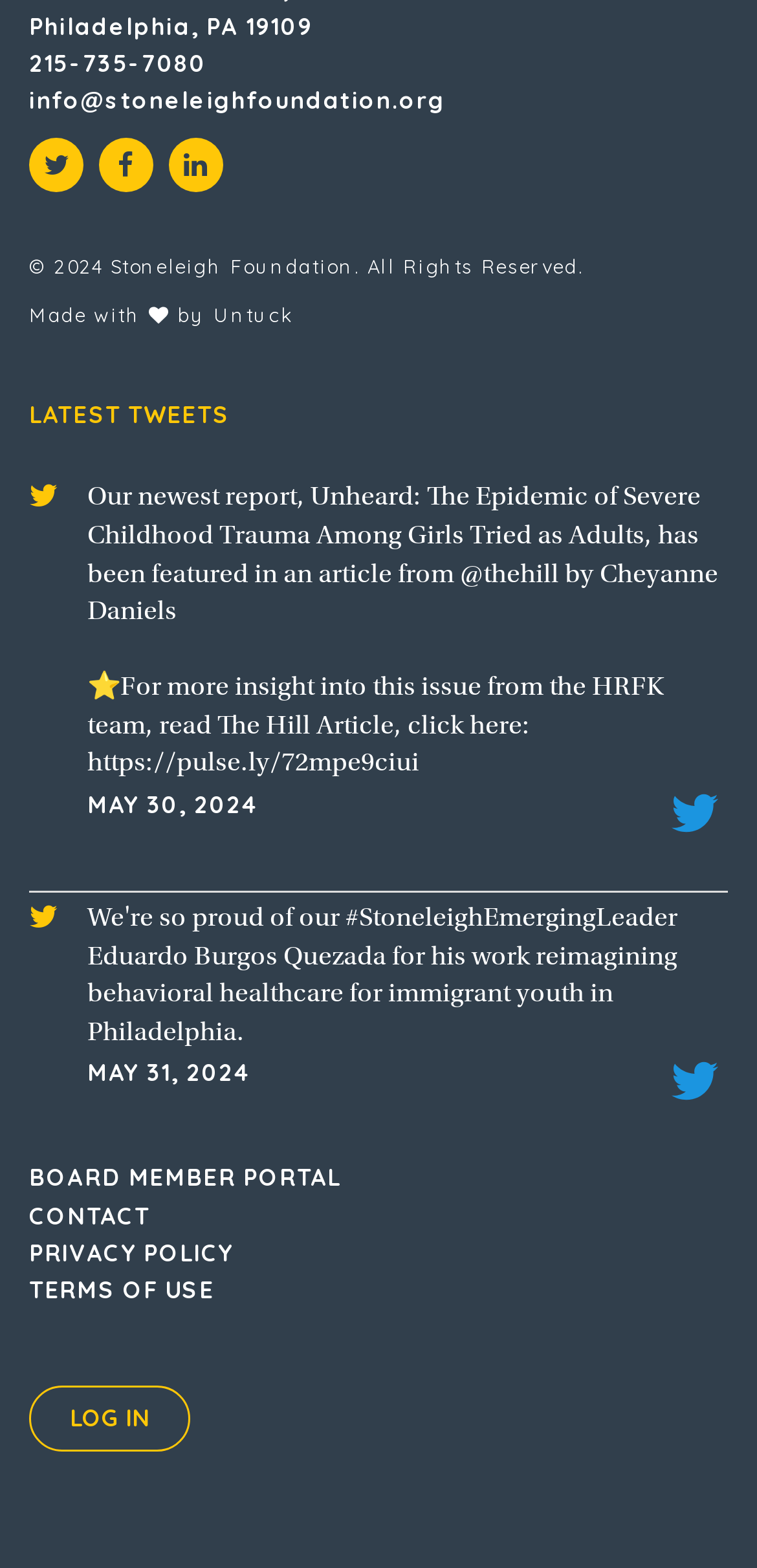Provide a single word or phrase answer to the question: 
What is the latest report featured on the webpage?

Unheard: The Epidemic of Severe Childhood Trauma Among Girls Tried as Adults